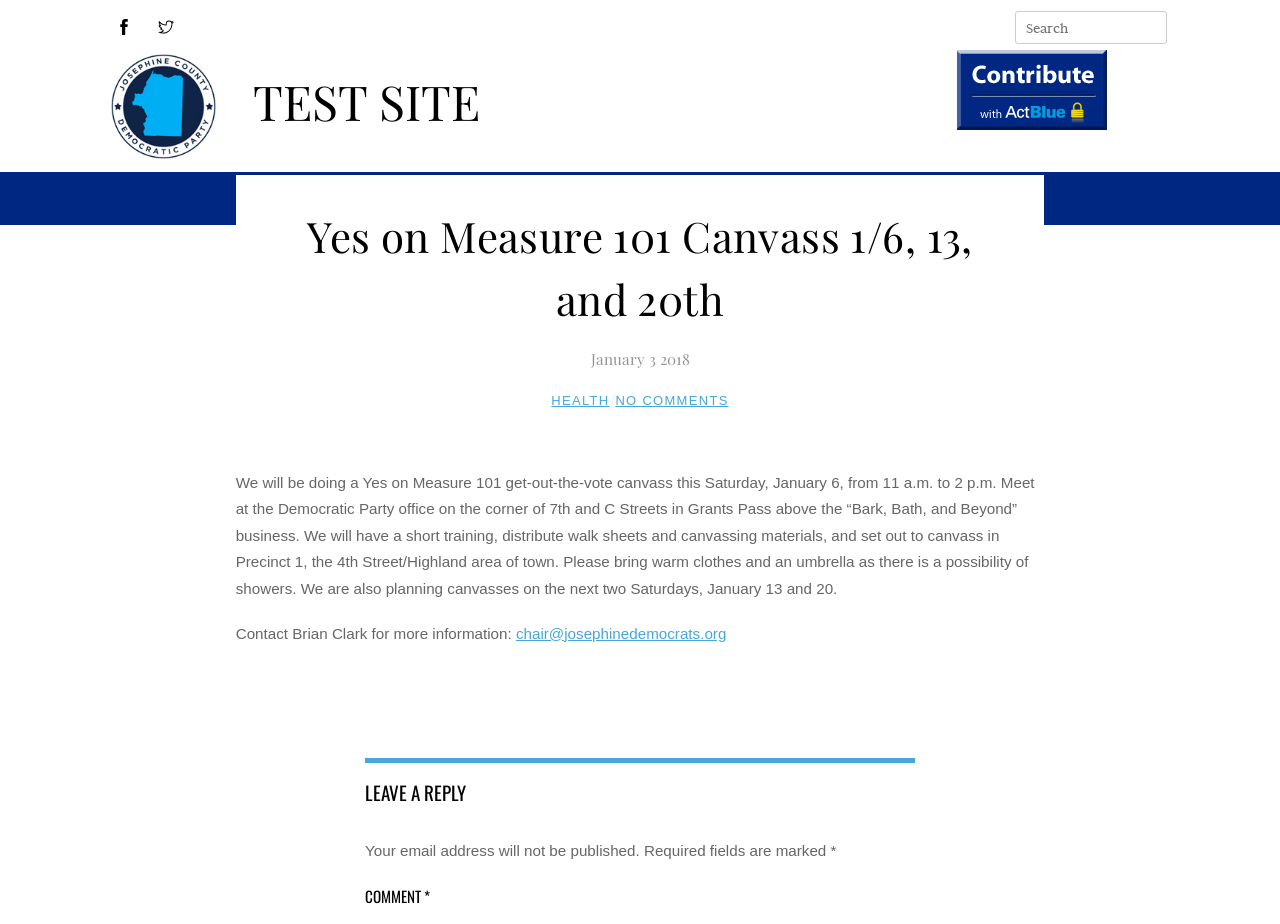Determine the bounding box coordinates of the target area to click to execute the following instruction: "Leave a reply."

[0.285, 0.958, 0.331, 0.981]